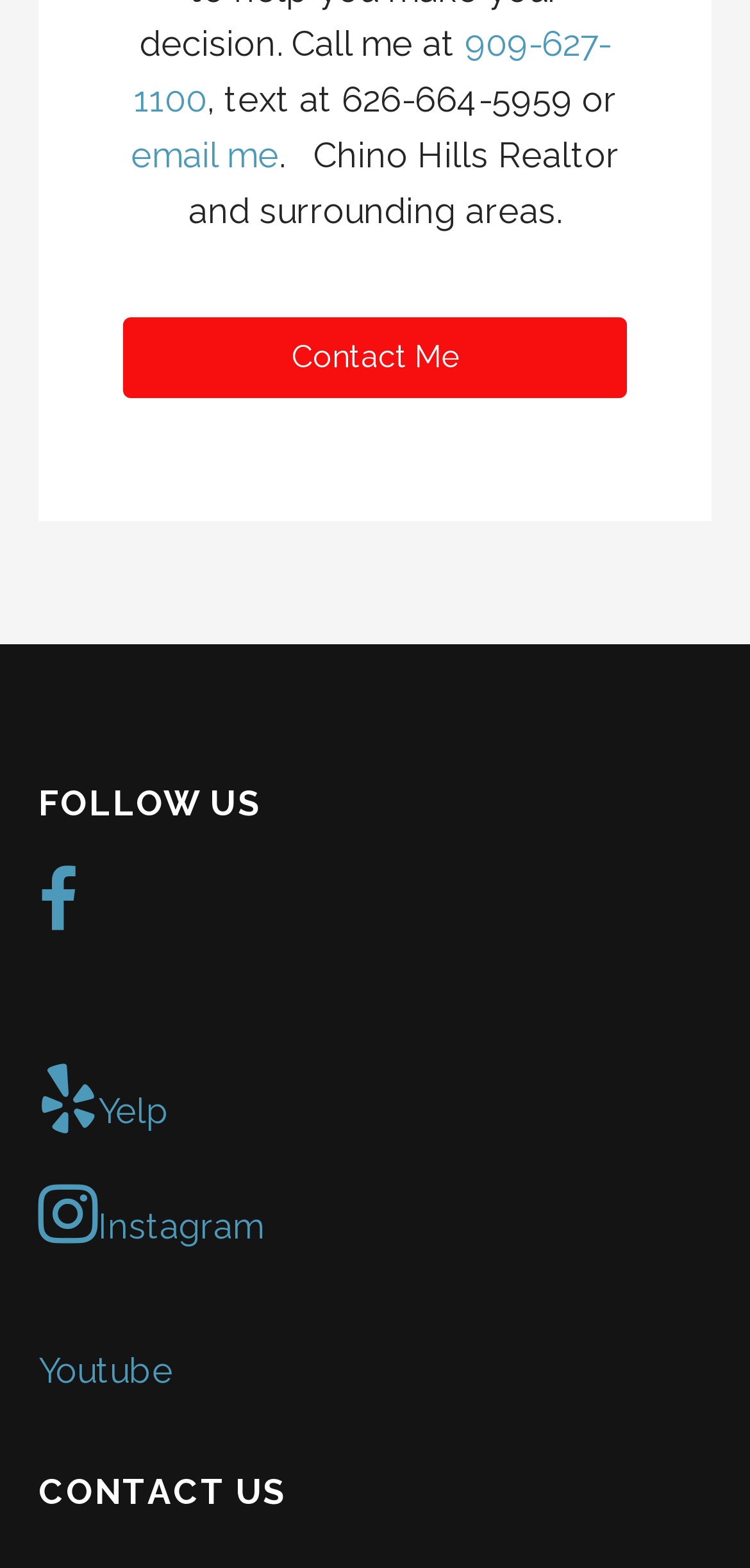Carefully examine the image and provide an in-depth answer to the question: What is the alternative way to contact the Realtor besides phone?

The webpage provides an alternative way to contact the Realtor, which is through email. This is indicated by the link 'email me' in the top section of the webpage.